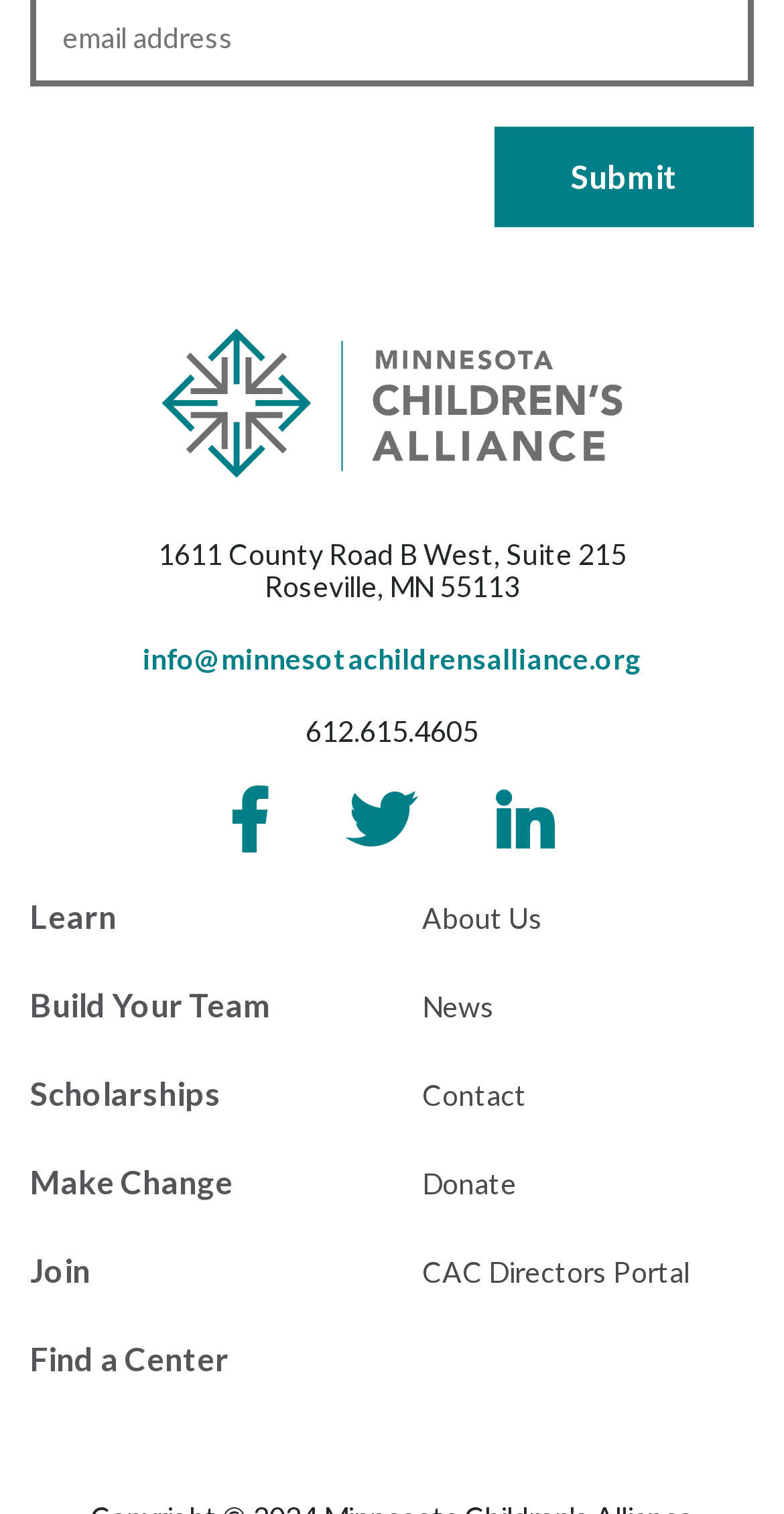Determine the bounding box coordinates of the clickable element to complete this instruction: "Click the Submit button". Provide the coordinates in the format of four float numbers between 0 and 1, [left, top, right, bottom].

[0.631, 0.083, 0.962, 0.15]